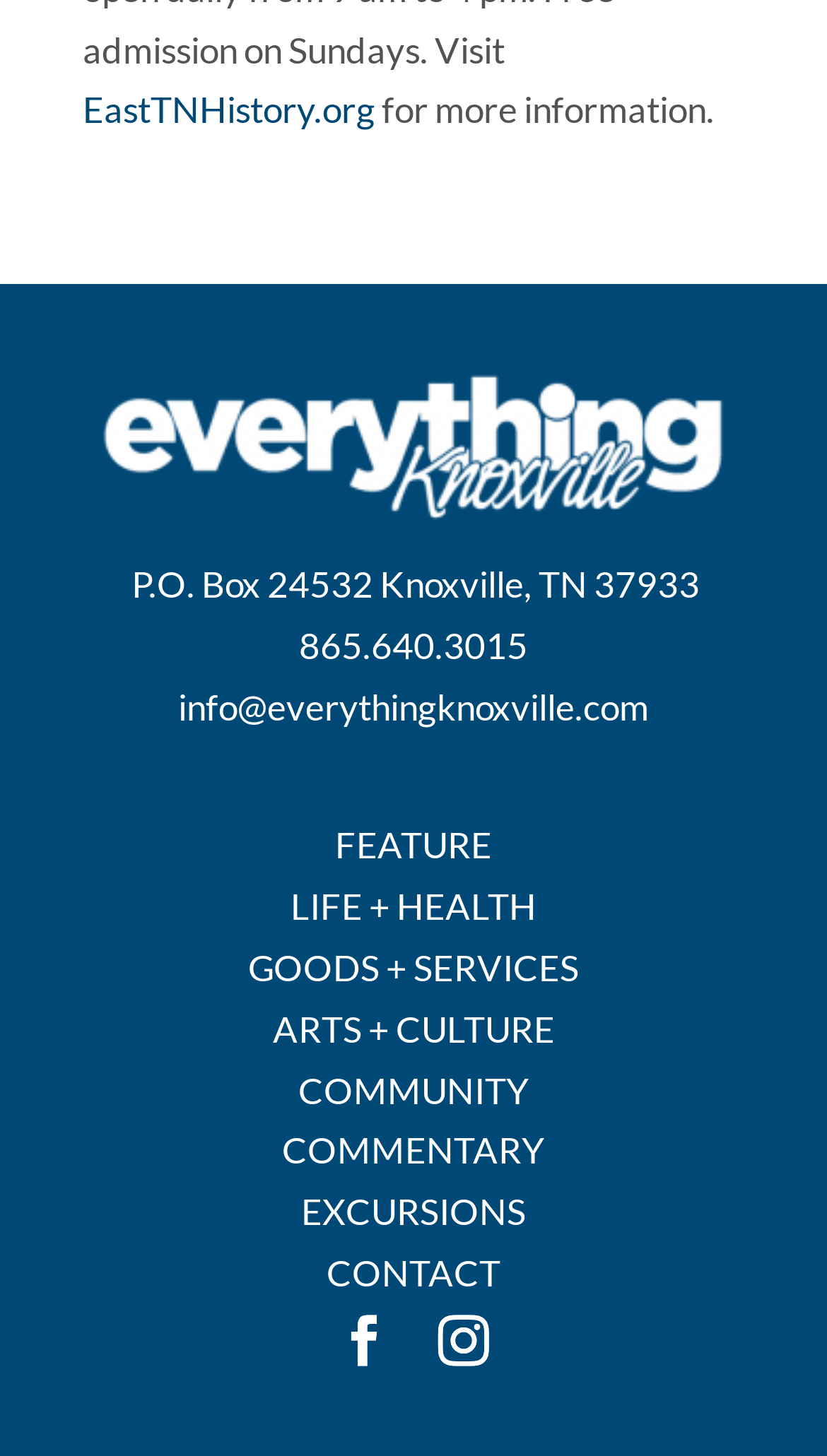What is the email address on the webpage?
From the image, provide a succinct answer in one word or a short phrase.

info@everythingknoxville.com